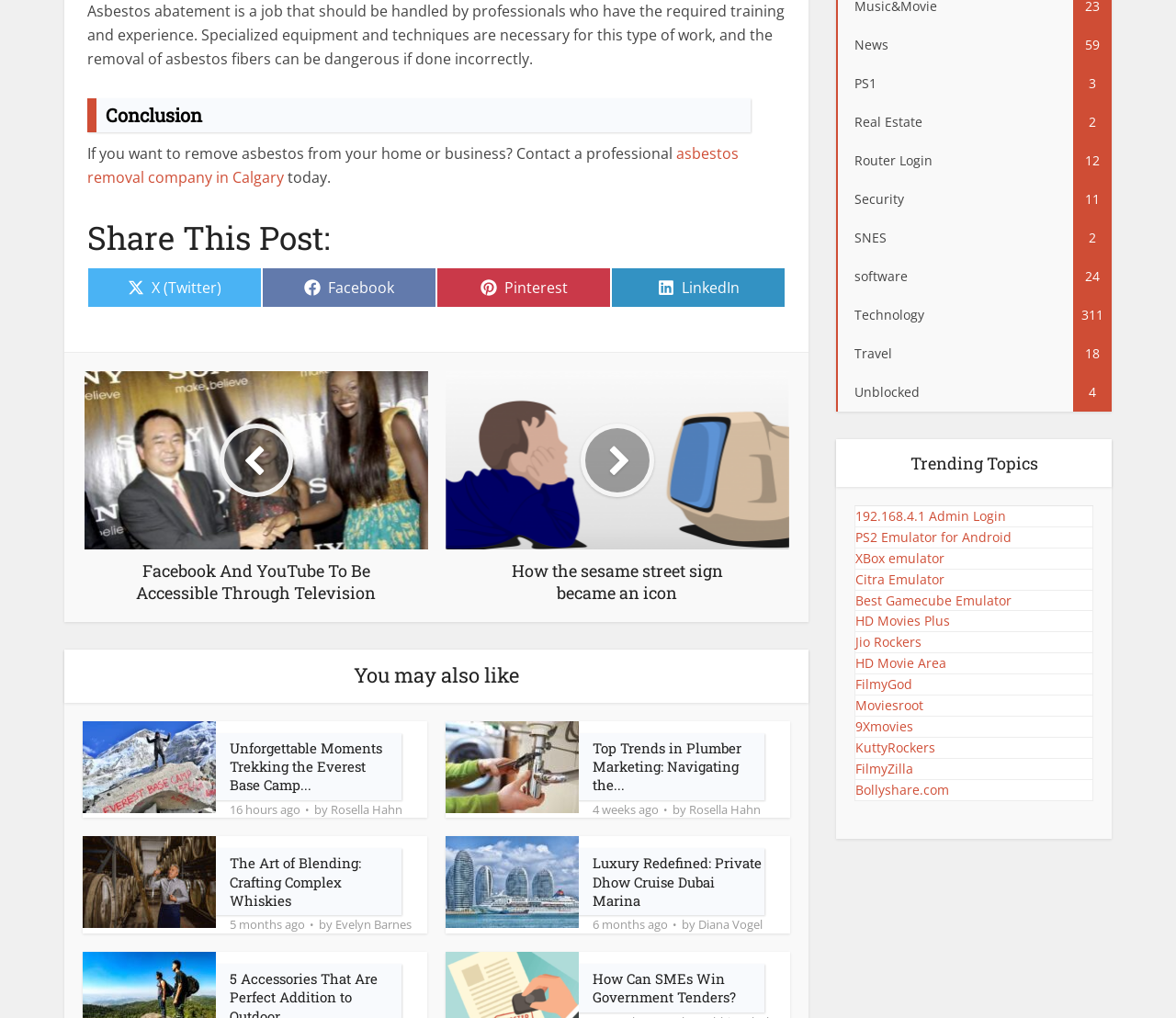Pinpoint the bounding box coordinates of the element that must be clicked to accomplish the following instruction: "Click on 'asbestos removal company in Calgary'". The coordinates should be in the format of four float numbers between 0 and 1, i.e., [left, top, right, bottom].

[0.074, 0.141, 0.628, 0.184]